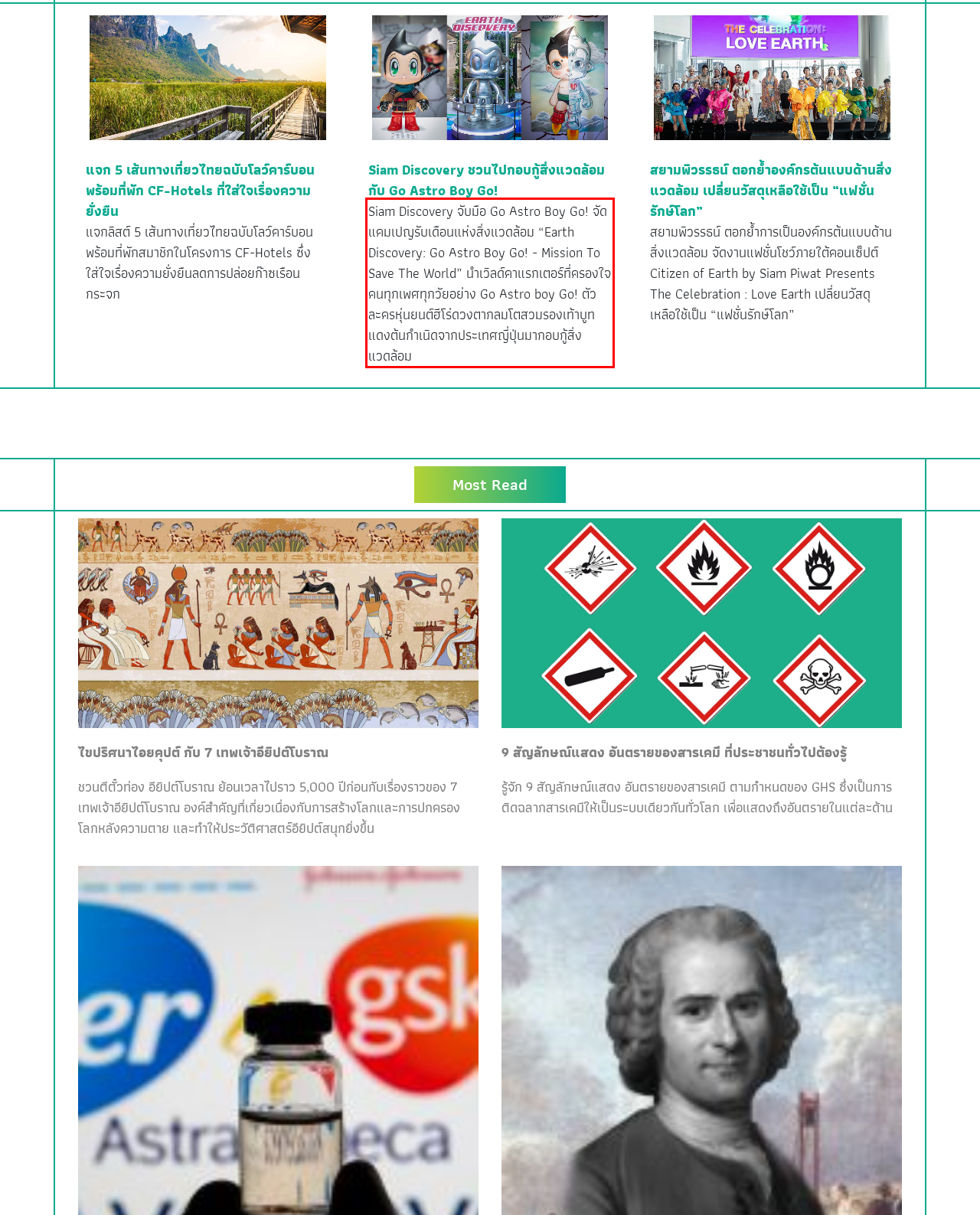Identify the text within the red bounding box on the webpage screenshot and generate the extracted text content.

Siam Discovery จับมือ Go Astro Boy Go! จัดแคมเปญรับเดือนแห่งสิ่งแวดล้อม “Earth Discovery: Go Astro Boy Go! - Mission To Save The World” นำเวิลด์คาแรกเตอร์ที่ครองใจคนทุกเพศทุกวัยอย่าง Go Astro boy Go! ตัวละครหุ่นยนต์ฮีโร่ดวงตากลมโตสวมรองเท้าบูทแดงต้นกำเนิดจากประเทศญี่ปุ่นมากอบกู้สิ่งแวดล้อม